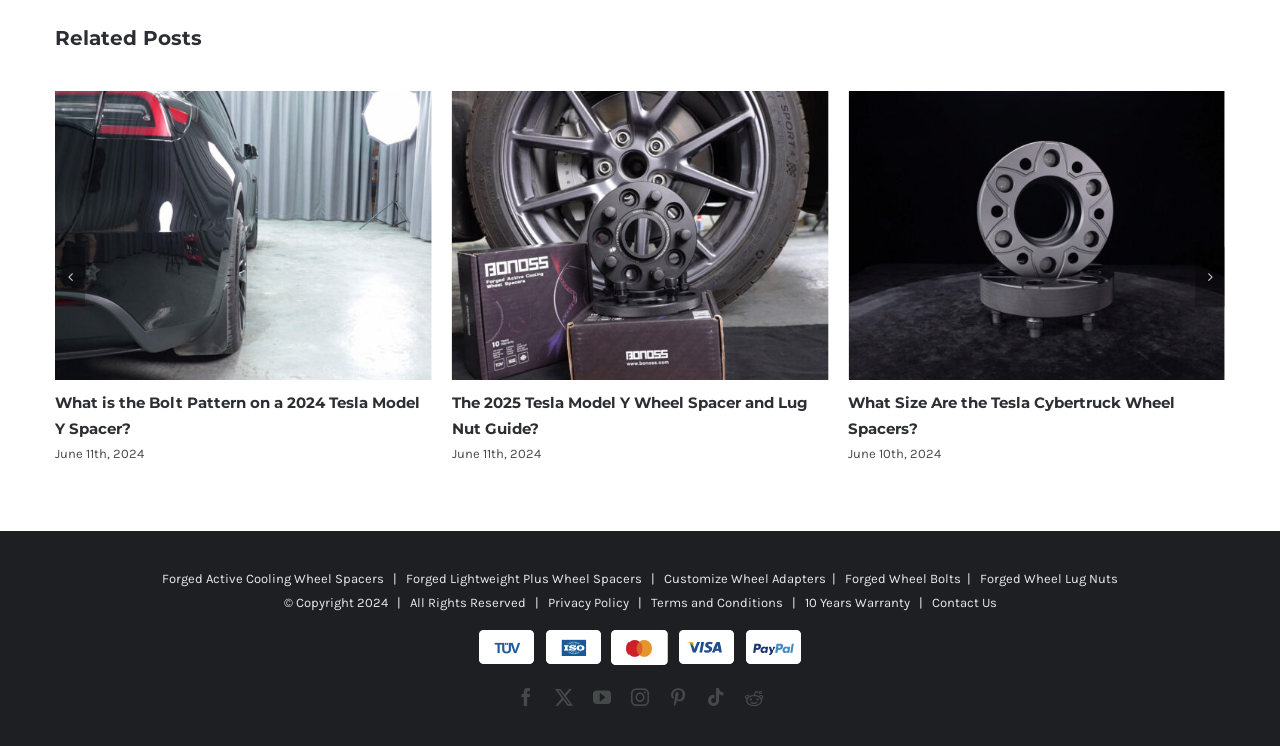Please find the bounding box for the UI element described by: "Contact Us".

[0.728, 0.798, 0.779, 0.818]